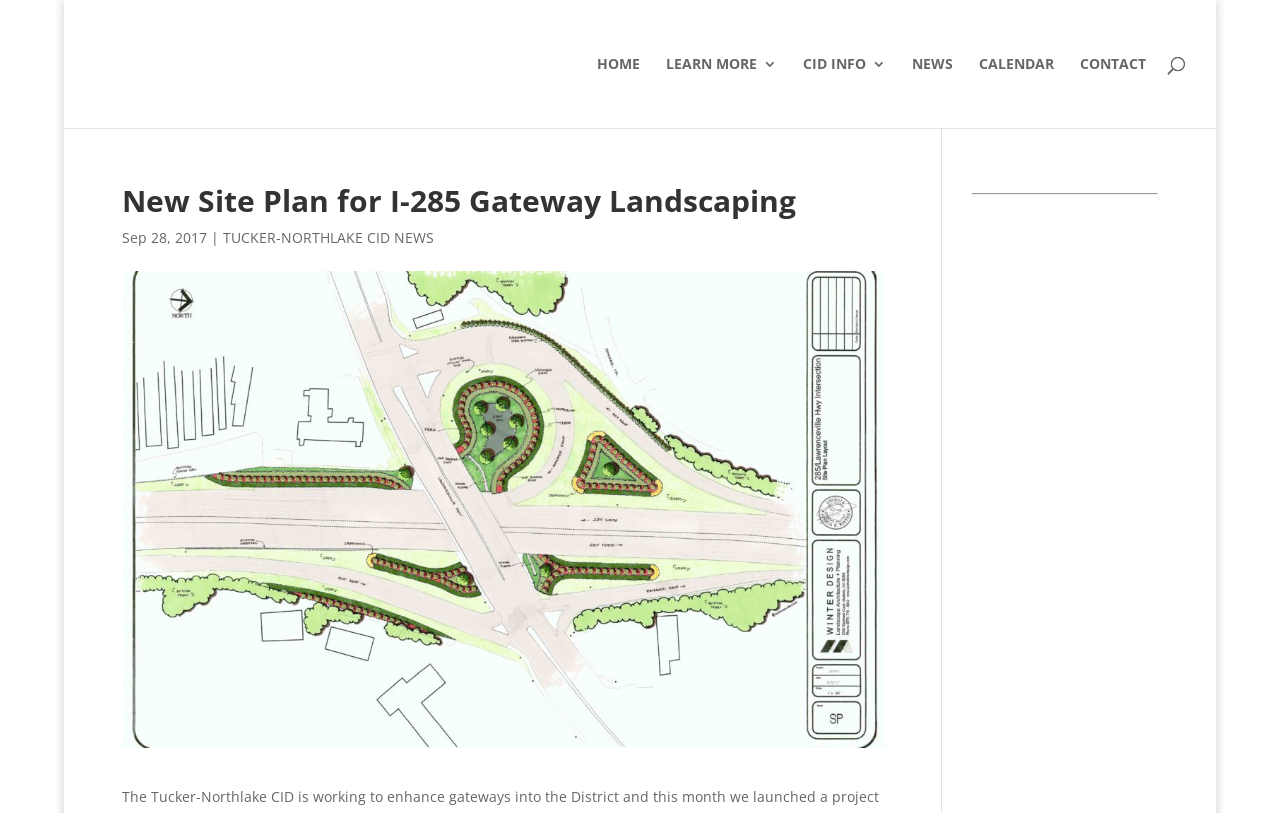Please identify the bounding box coordinates of the area that needs to be clicked to follow this instruction: "view CID INFO".

[0.627, 0.07, 0.692, 0.157]